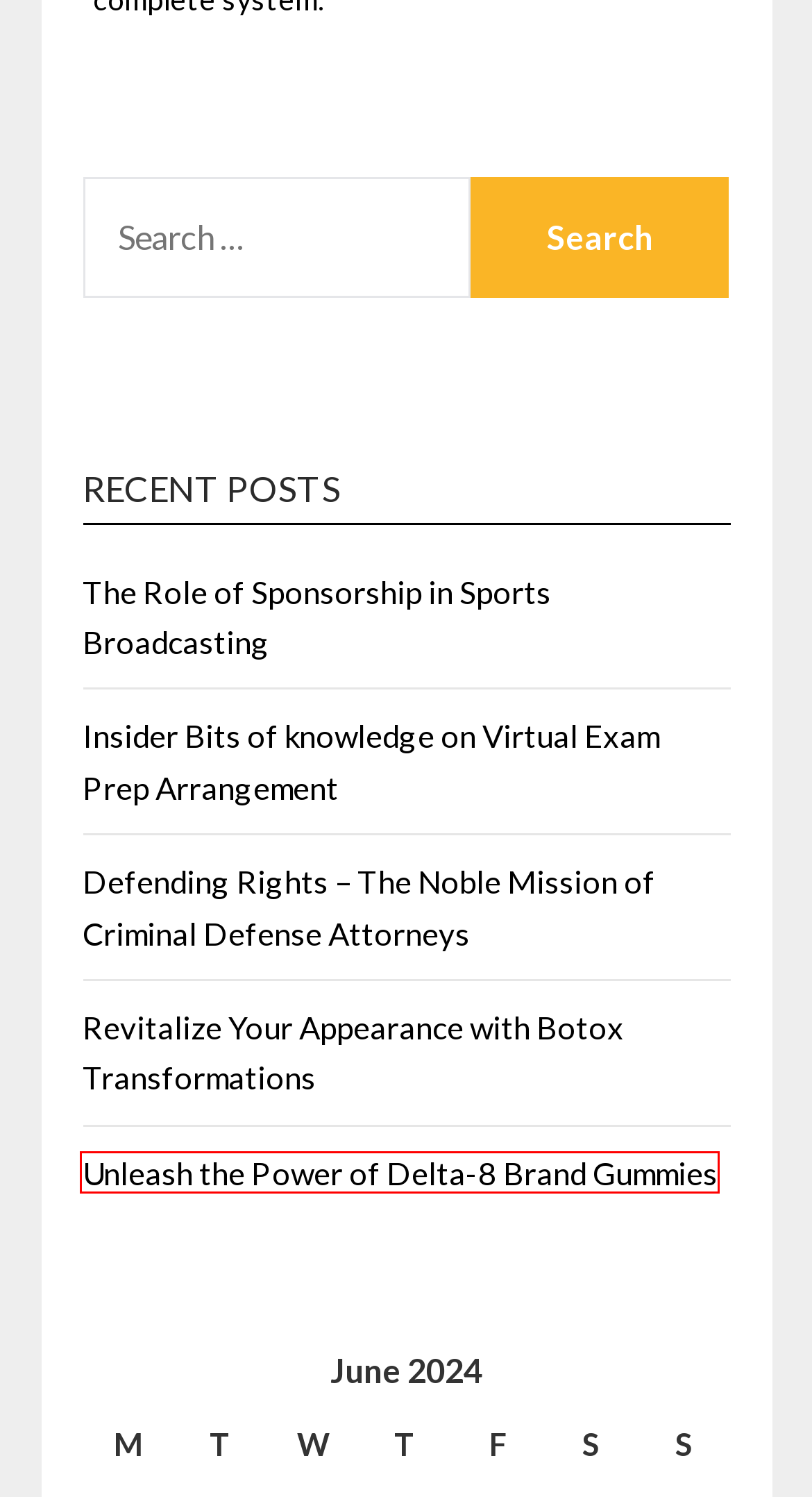You are looking at a webpage screenshot with a red bounding box around an element. Pick the description that best matches the new webpage after interacting with the element in the red bounding box. The possible descriptions are:
A. Defending Rights – The Noble Mission of Criminal Defense Attorneys – Day Trial
B. Revitalize Your Appearance with Botox Transformations – Day Trial
C. The Role of Sponsorship in Sports Broadcasting – Day Trial
D. June 8, 2024 – Day Trial
E. May 2024 – Day Trial
F. Unleash the Power of Delta-8 Brand Gummies – Day Trial
G. Sam – Day Trial
H. Insider Bits of knowledge on Virtual Exam Prep Arrangement – Day Trial

F